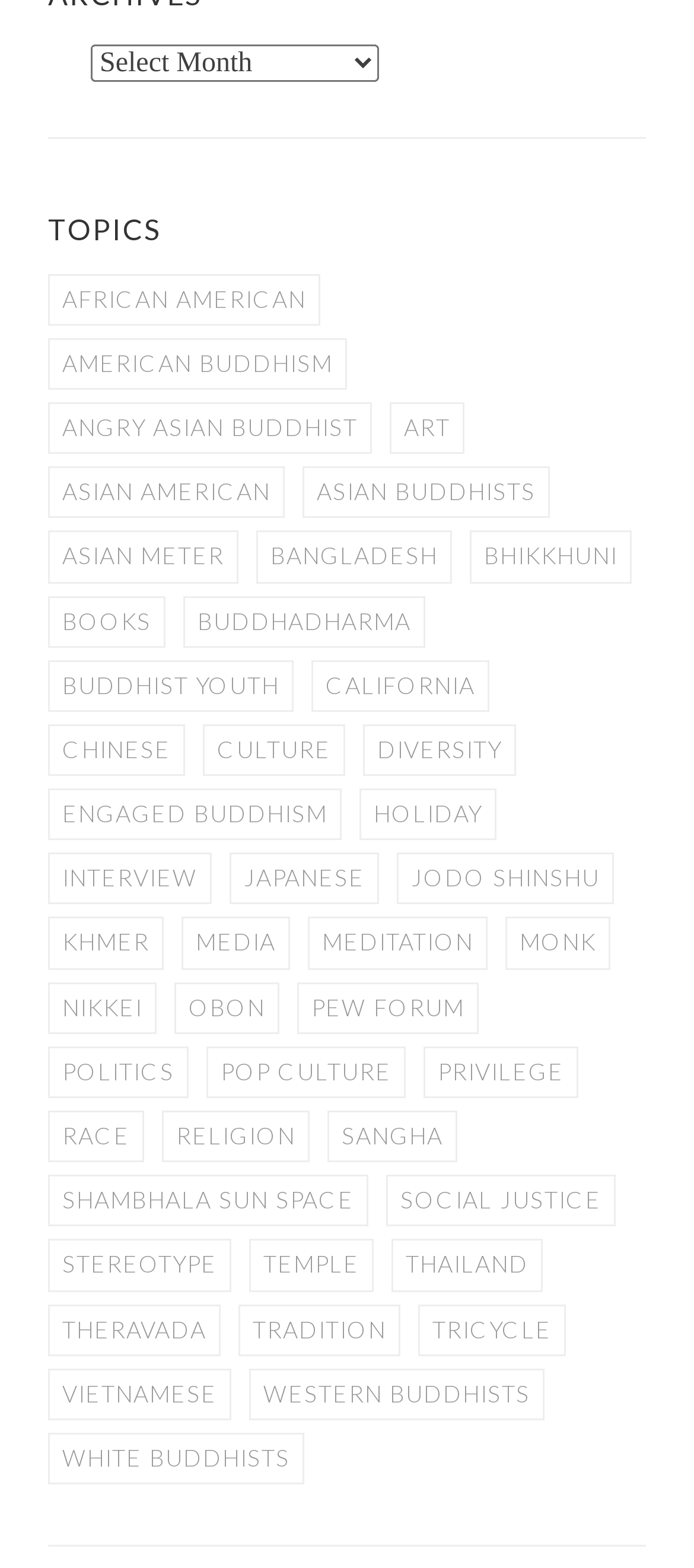Given the element description "Bangladesh", identify the bounding box of the corresponding UI element.

[0.369, 0.339, 0.651, 0.372]